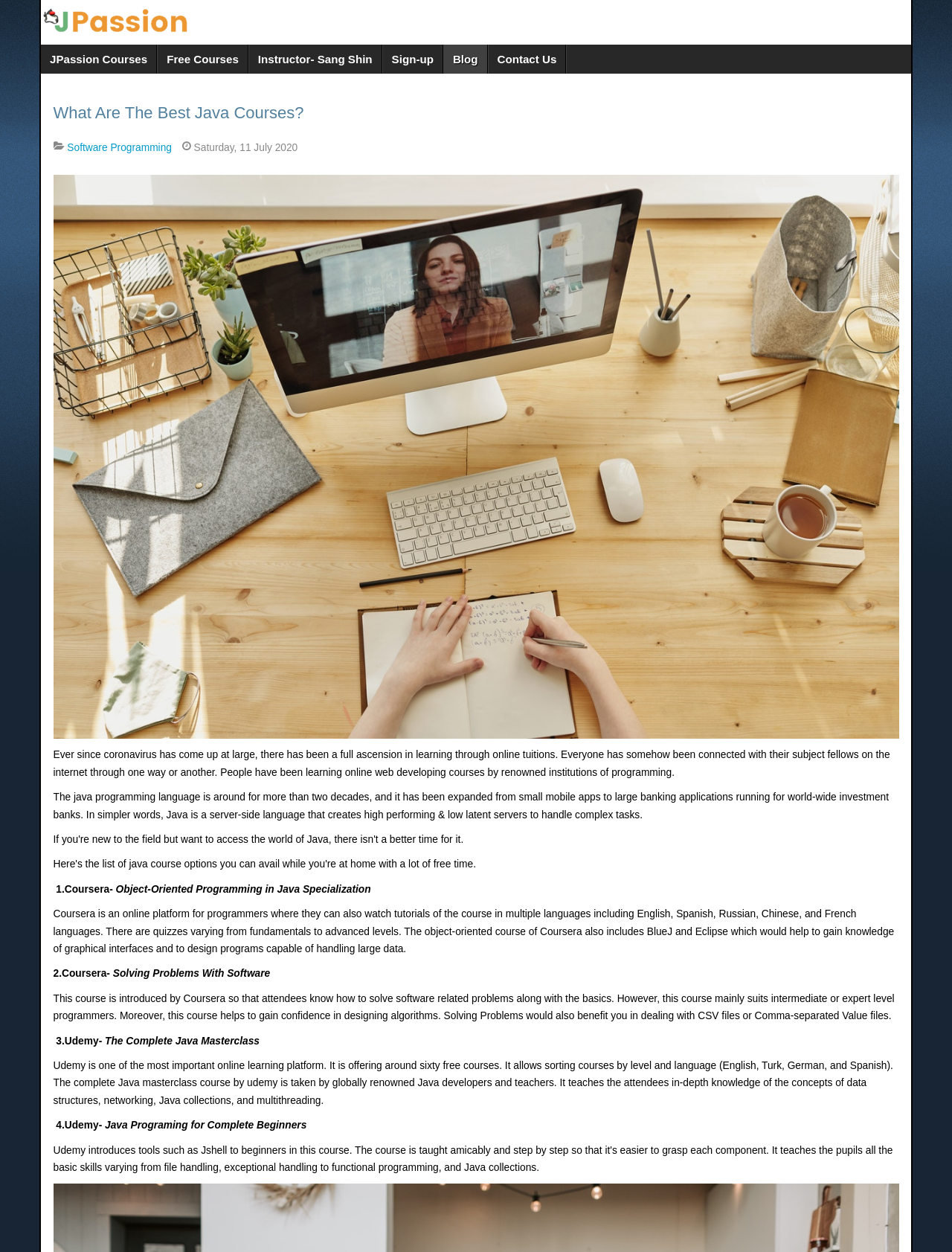Please find and generate the text of the main header of the webpage.

What Are The Best Java Courses?